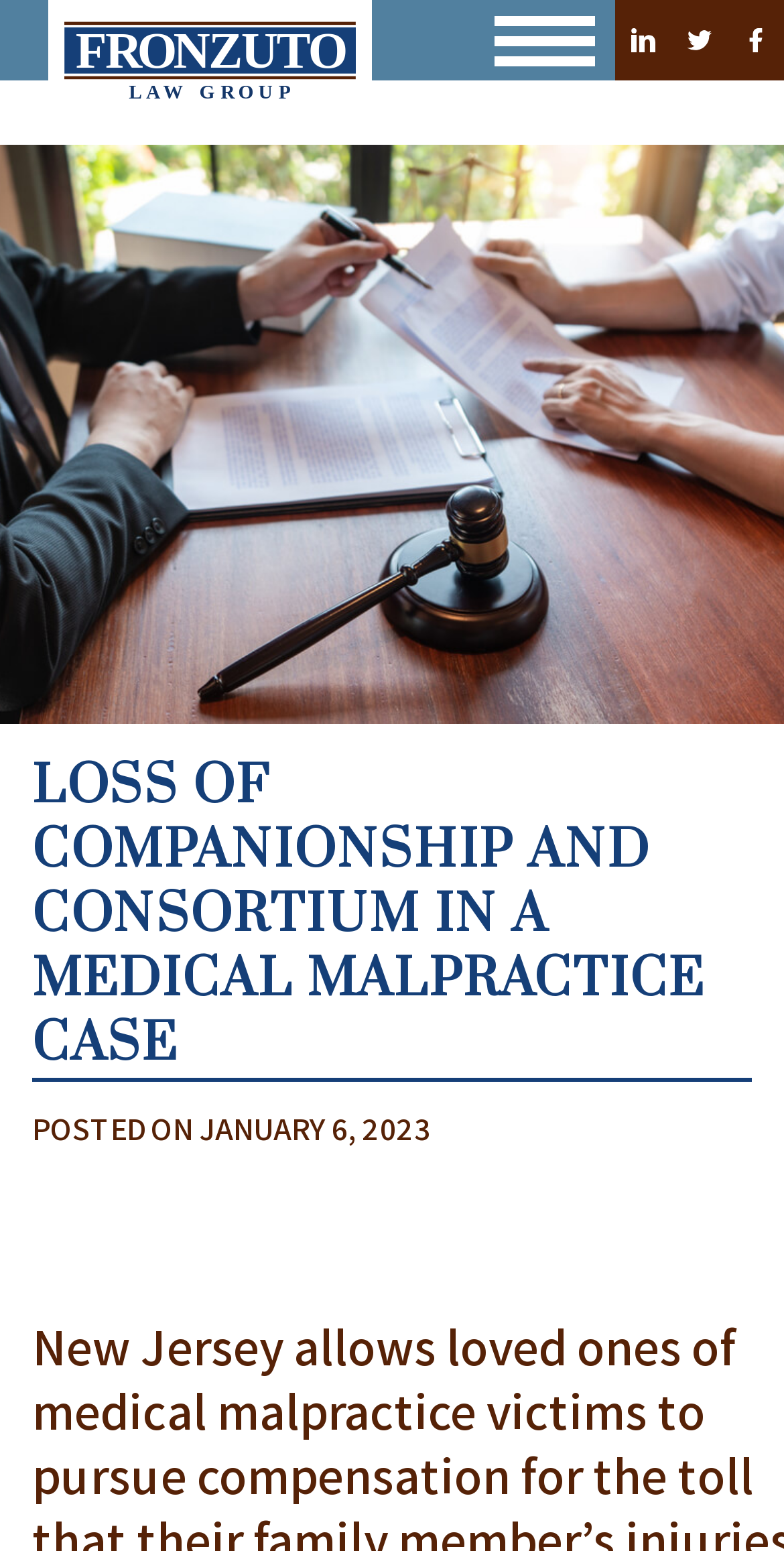Identify the bounding box for the UI element described as: "Fronzuto Law Group Twitter". Ensure the coordinates are four float numbers between 0 and 1, formatted as [left, top, right, bottom].

[0.856, 0.008, 0.928, 0.044]